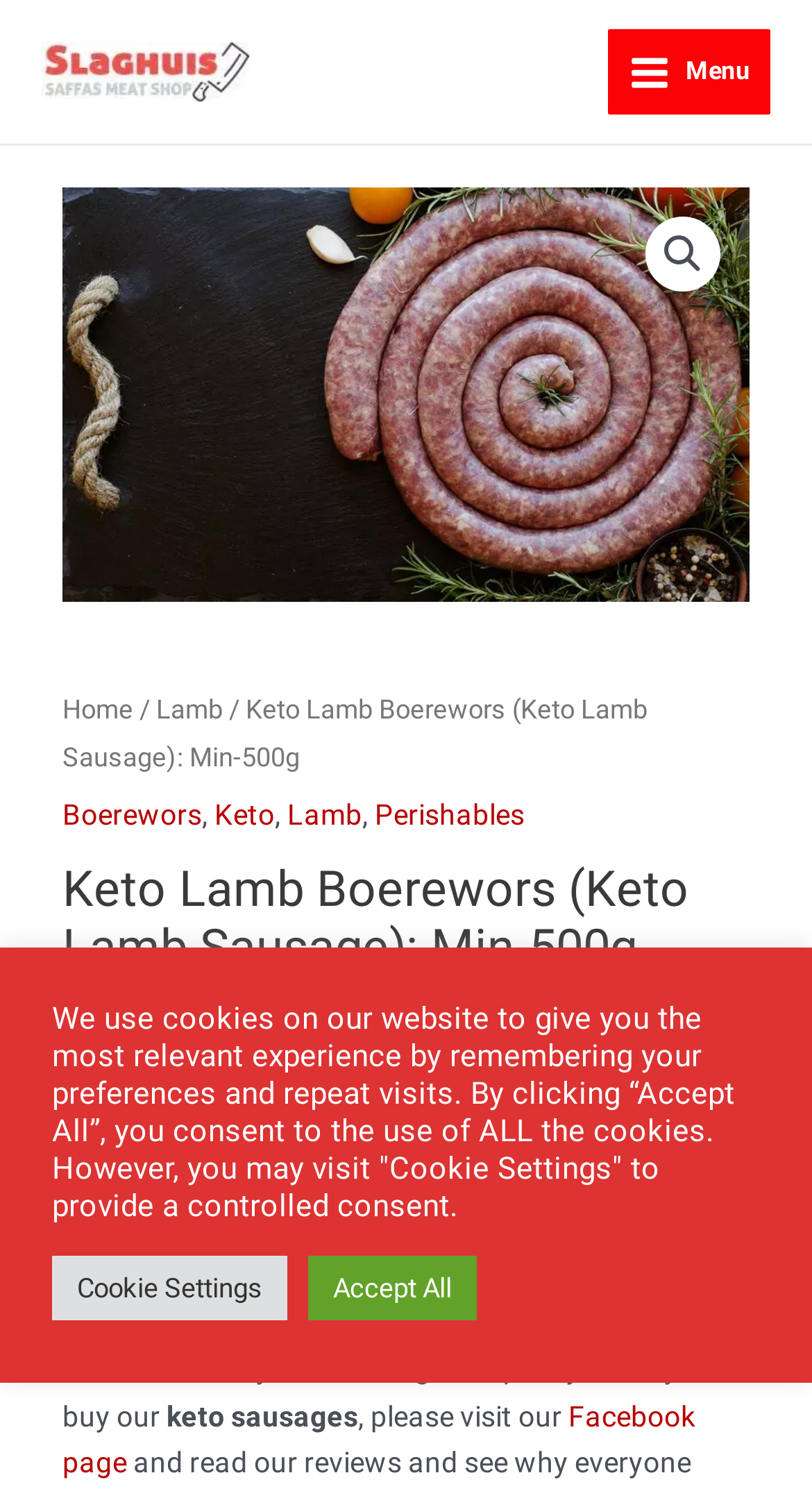Identify the bounding box coordinates of the region that should be clicked to execute the following instruction: "Search for something".

[0.796, 0.144, 0.888, 0.194]